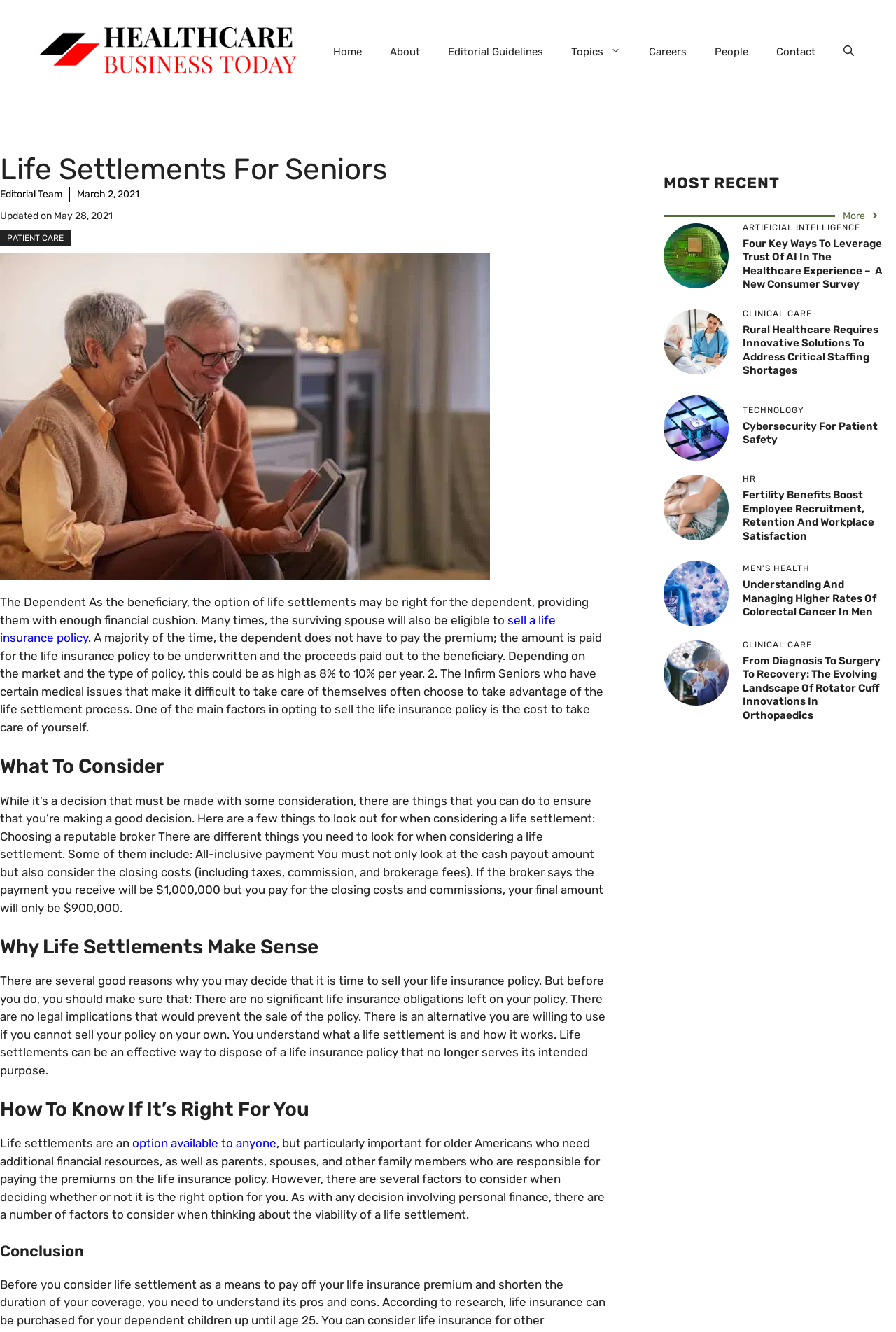Examine the screenshot and answer the question in as much detail as possible: What is the purpose of a life settlement?

According to the article, the purpose of a life settlement is to provide a financial cushion for the dependent, which can be used to pay for premiums or other expenses.